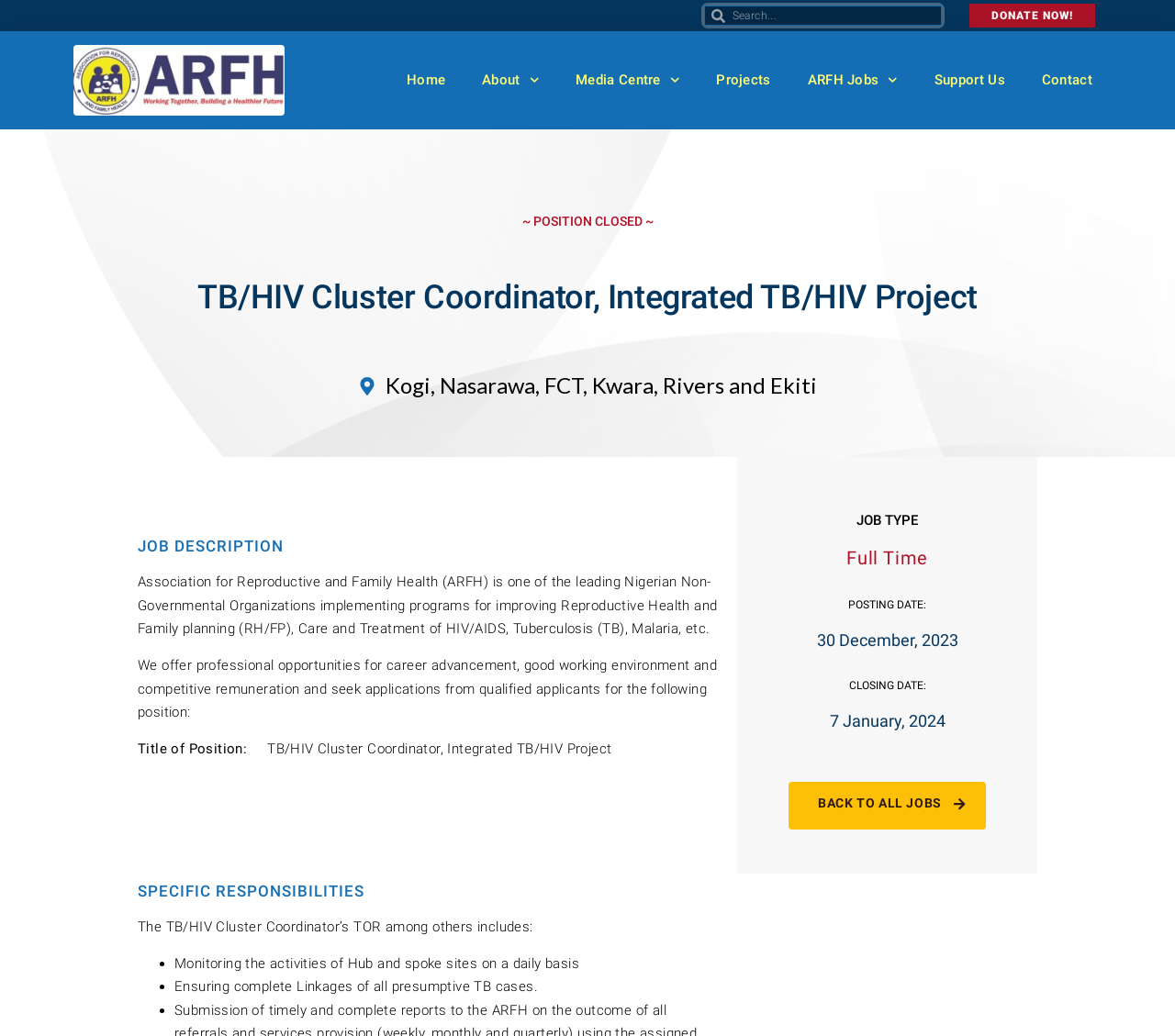Highlight the bounding box coordinates of the region I should click on to meet the following instruction: "View job description".

[0.117, 0.512, 0.612, 0.542]